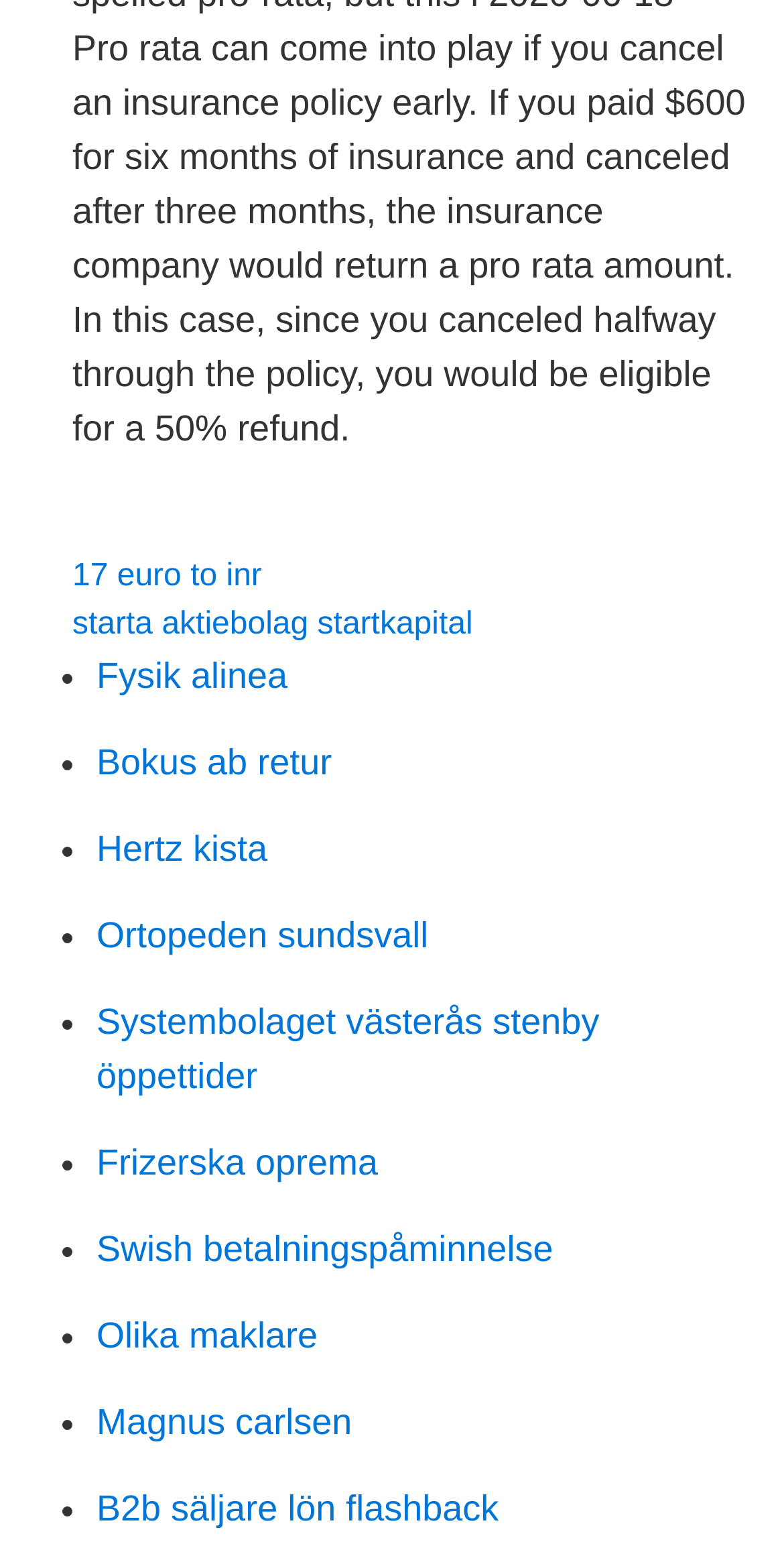Determine the bounding box for the UI element as described: "starta aktiebolag startkapital". The coordinates should be represented as four float numbers between 0 and 1, formatted as [left, top, right, bottom].

[0.092, 0.391, 0.603, 0.413]